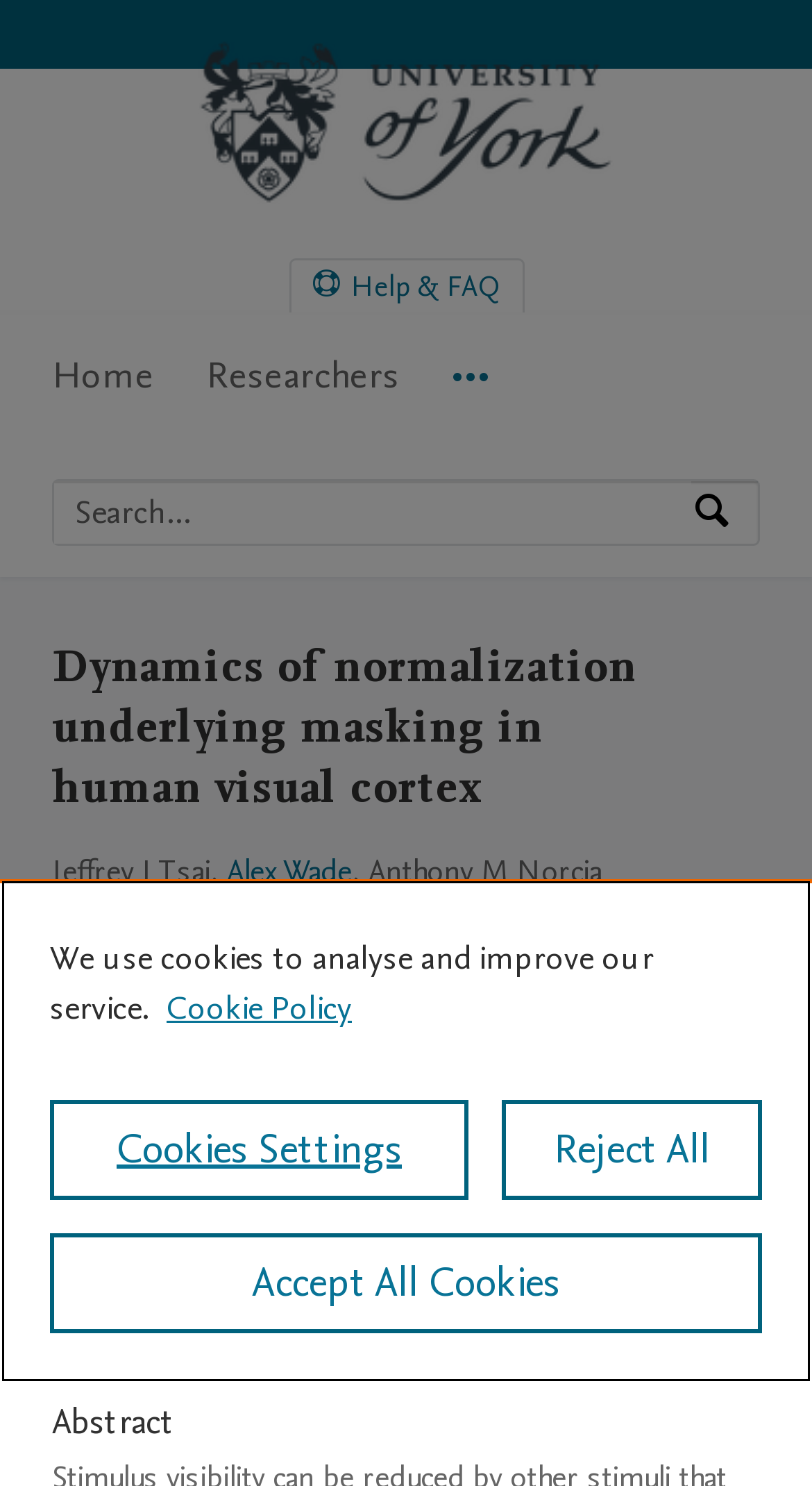Please indicate the bounding box coordinates of the element's region to be clicked to achieve the instruction: "Go to York Research Database Home". Provide the coordinates as four float numbers between 0 and 1, i.e., [left, top, right, bottom].

[0.244, 0.115, 0.756, 0.146]